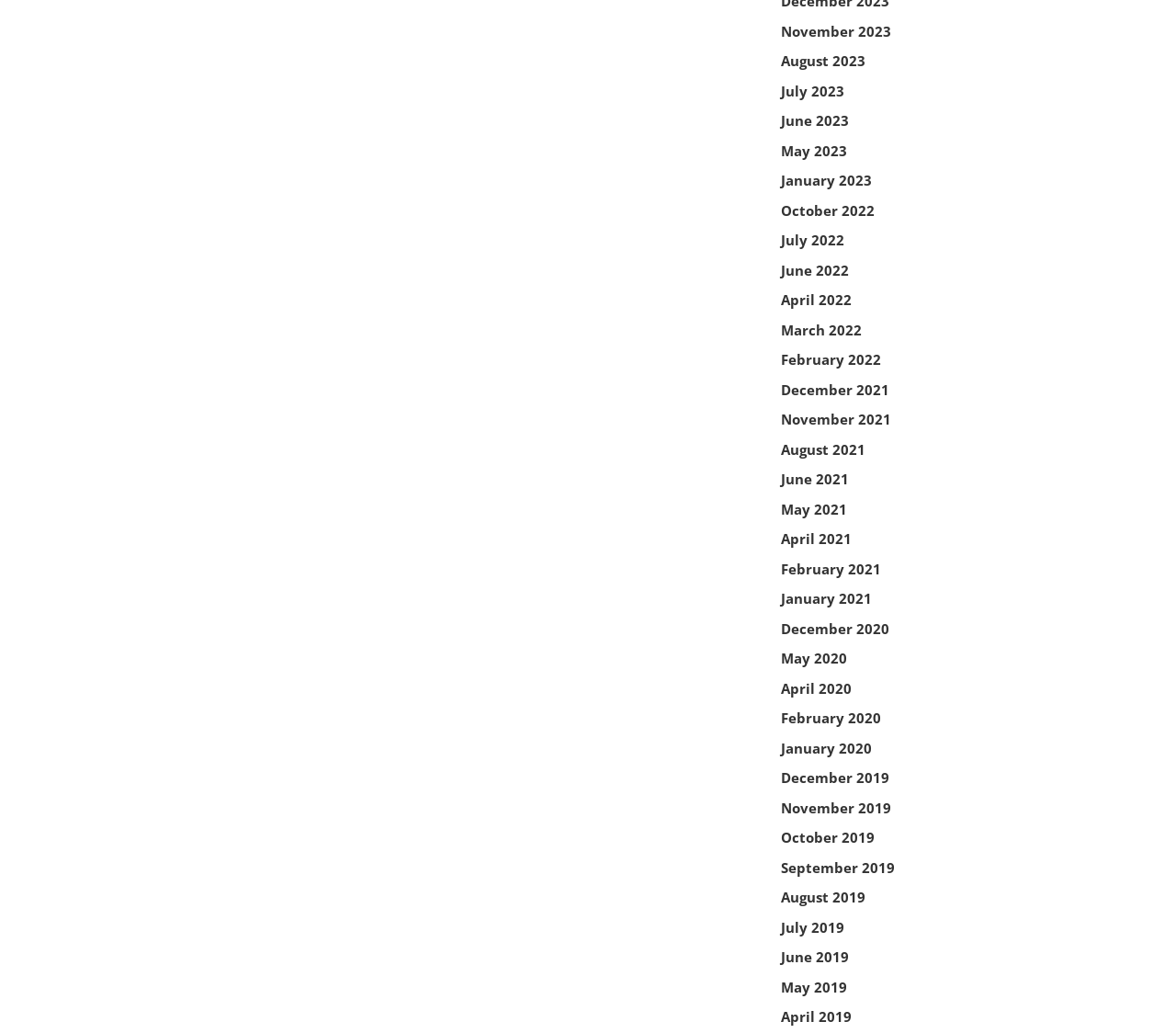Identify the coordinates of the bounding box for the element that must be clicked to accomplish the instruction: "View May 2021".

[0.664, 0.484, 0.72, 0.501]